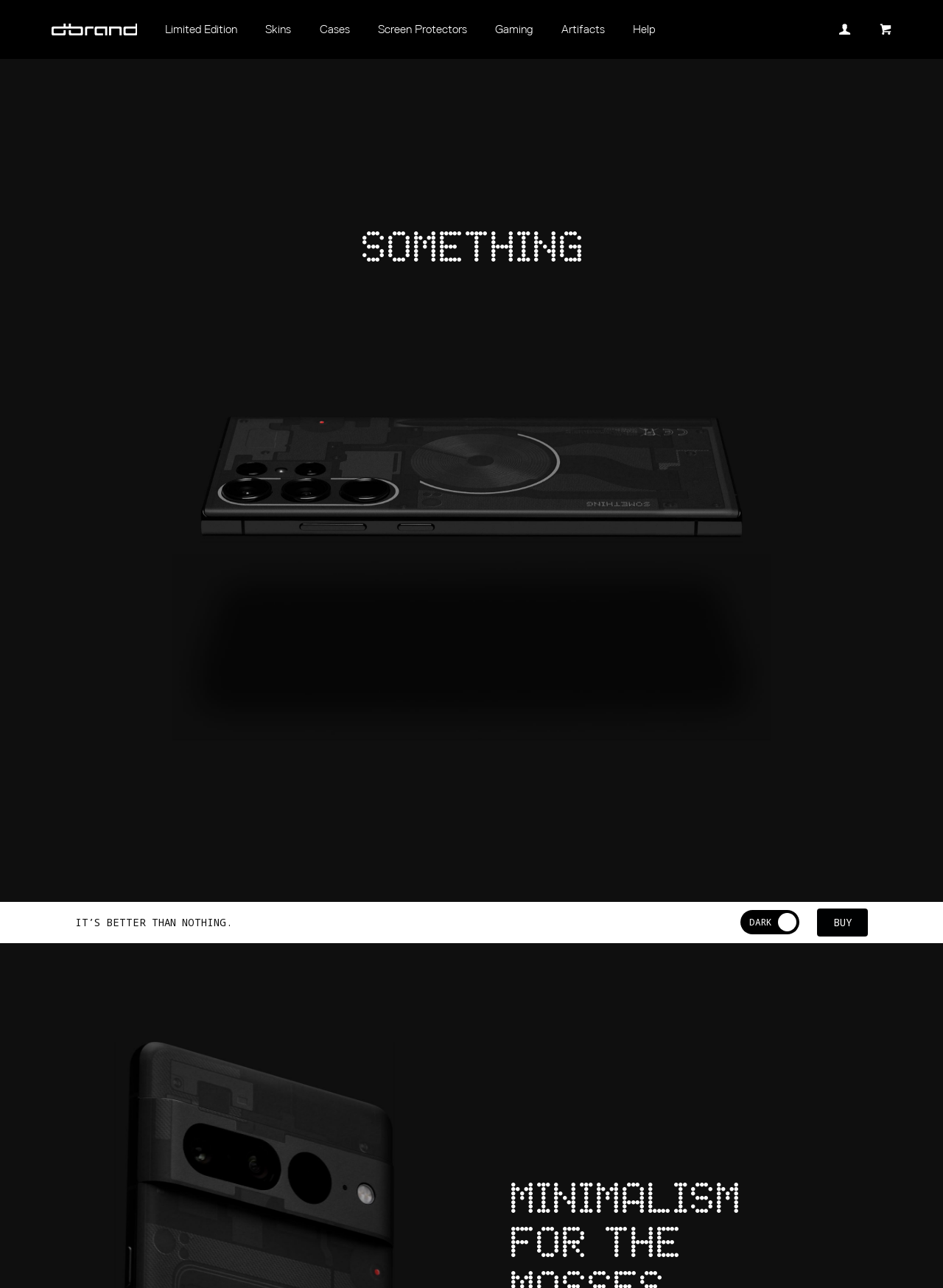Could you provide the bounding box coordinates for the portion of the screen to click to complete this instruction: "go to dbrand homepage"?

[0.04, 0.0, 0.16, 0.046]